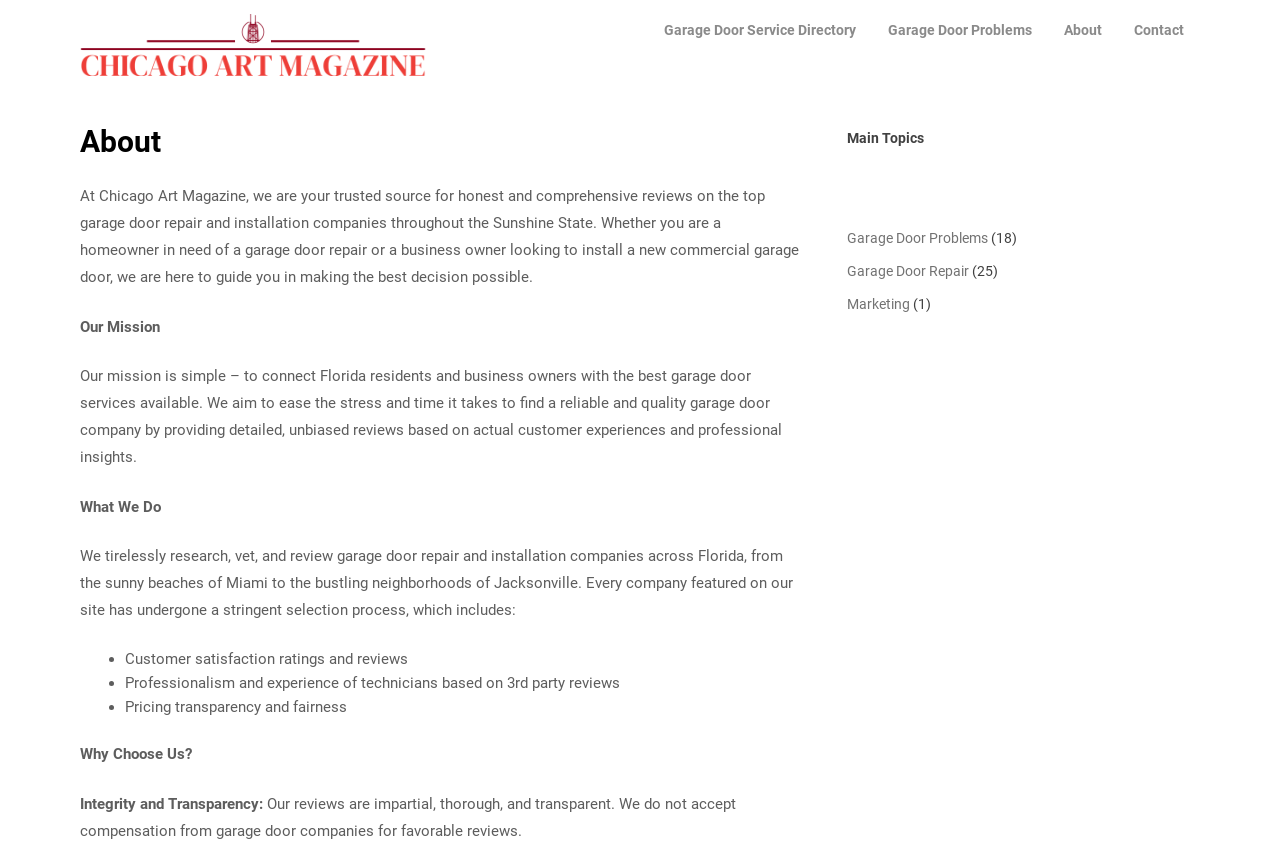Please reply to the following question with a single word or a short phrase:
What is the main purpose of Chicago Art Magazine?

Garage door reviews